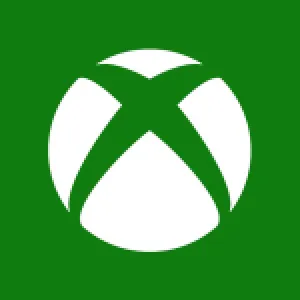What does the Xbox logo represent?
Use the screenshot to answer the question with a single word or phrase.

Microsoft's gaming brand